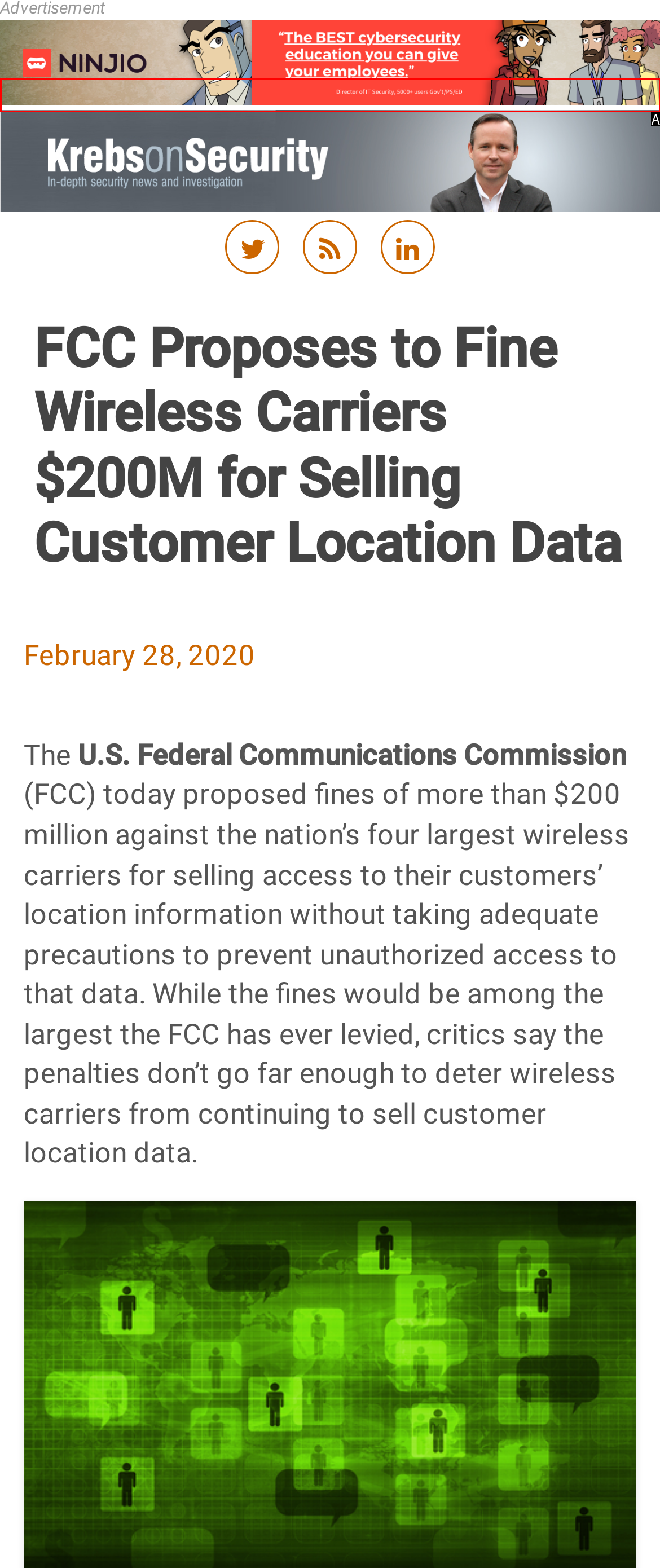From the choices given, find the HTML element that matches this description: parent_node: Advertisement. Answer with the letter of the selected option directly.

A